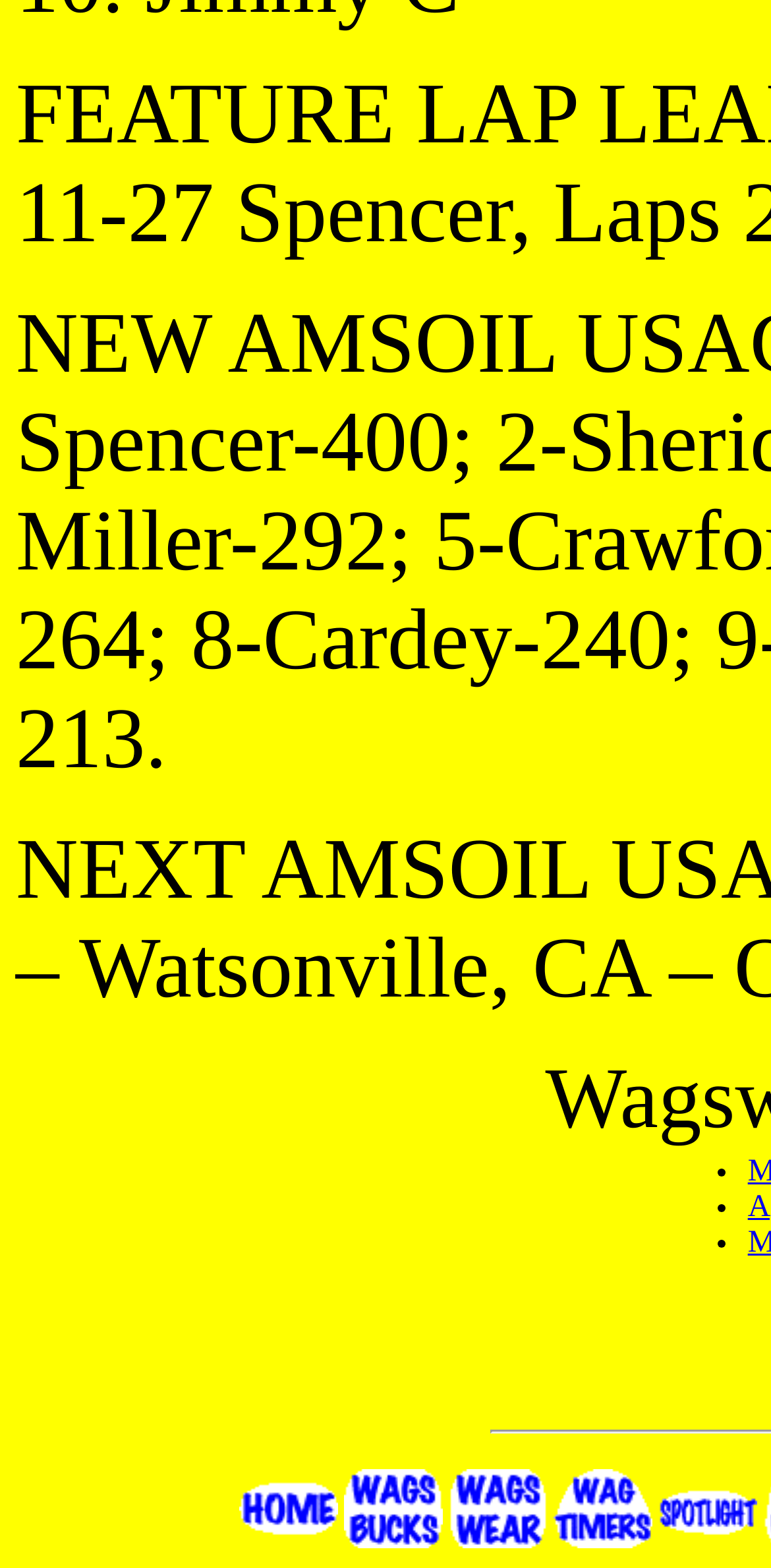How many links are there in total?
Identify the answer in the screenshot and reply with a single word or phrase.

5